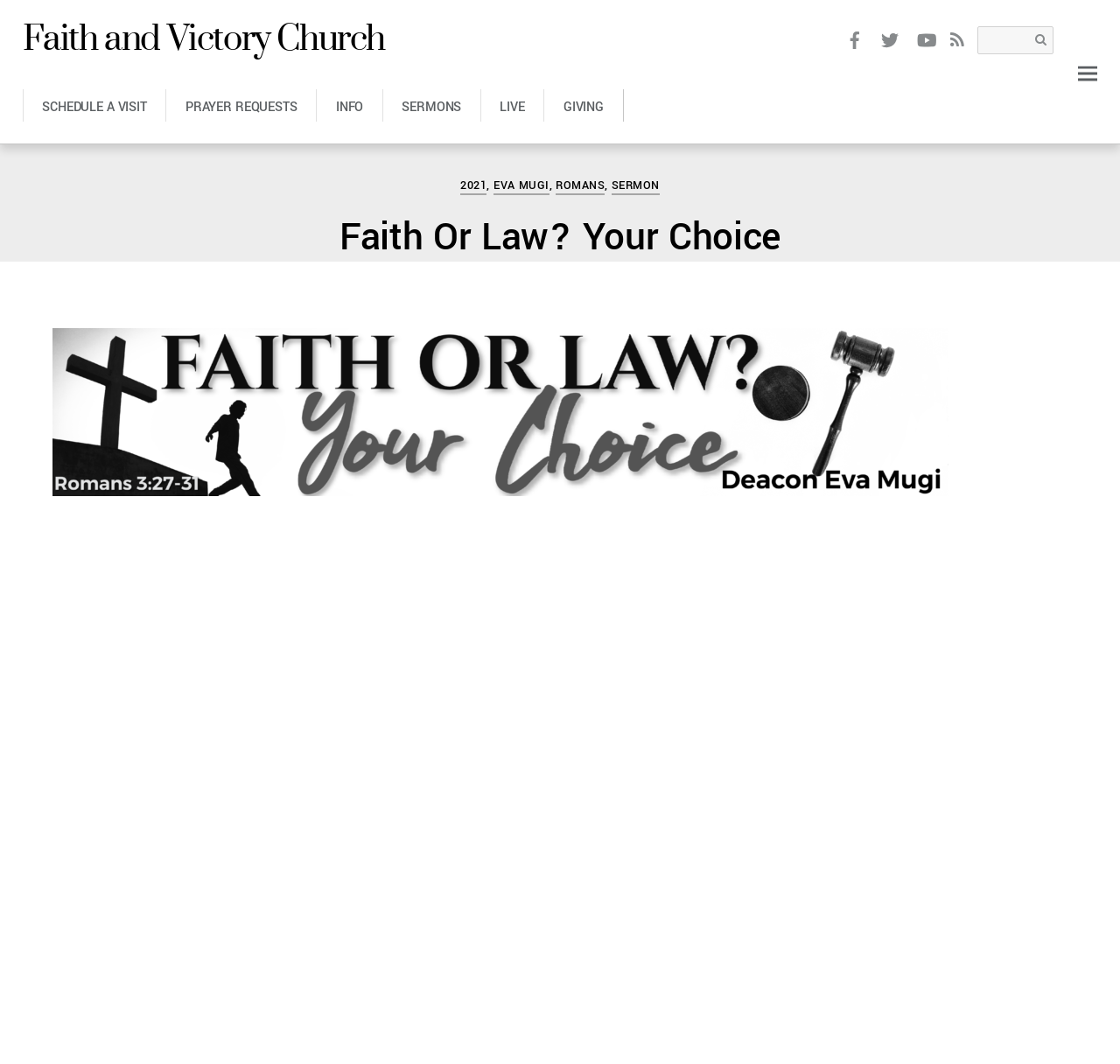Pinpoint the bounding box coordinates of the clickable element to carry out the following instruction: "Visit YouTube channel."

[0.813, 0.027, 0.839, 0.046]